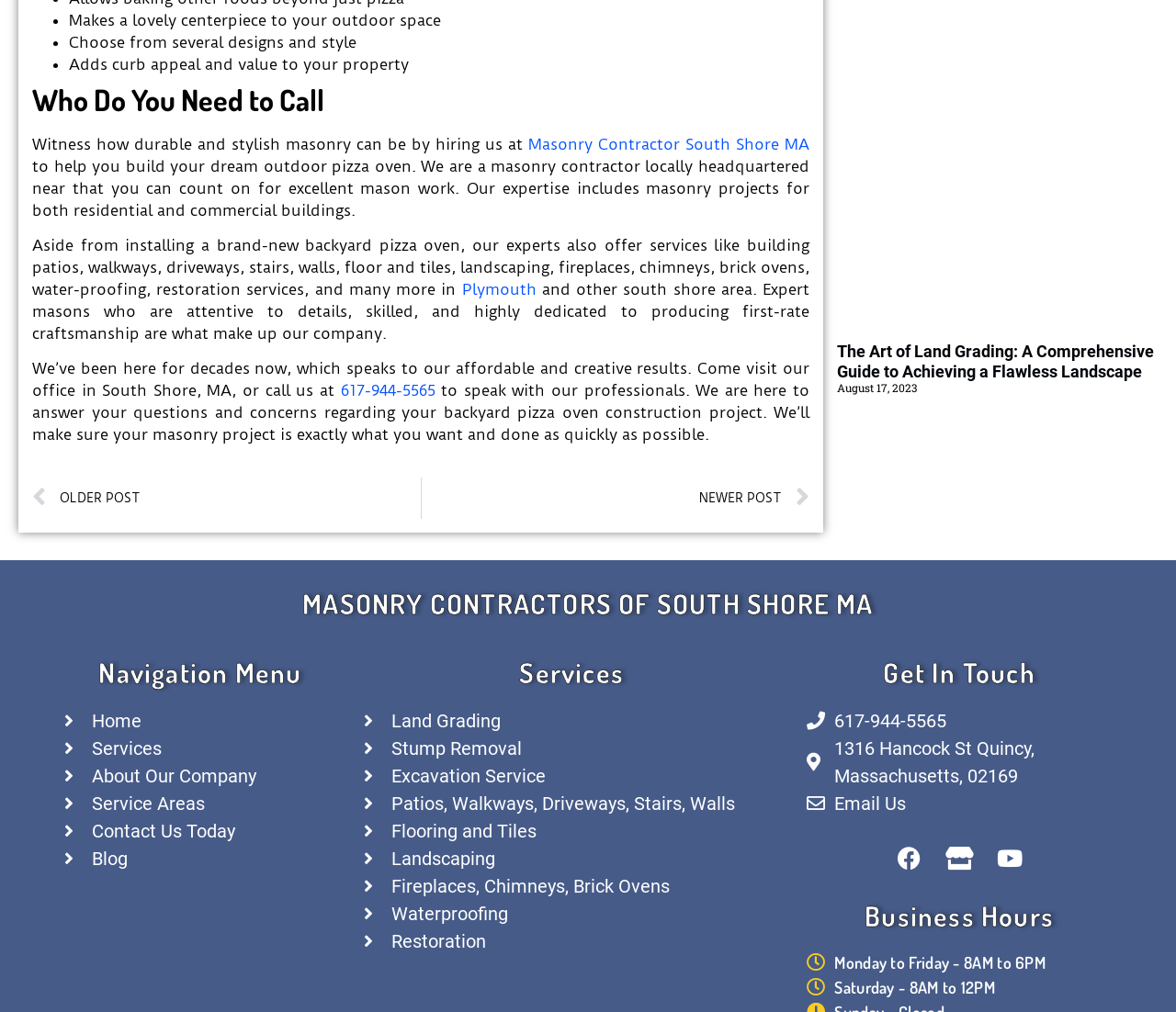Locate the bounding box coordinates of the element that should be clicked to fulfill the instruction: "Read the blog post 'The Art of Land Grading: A Comprehensive Guide to Achieving a Flawless Landscape'".

[0.712, 0.338, 0.981, 0.376]